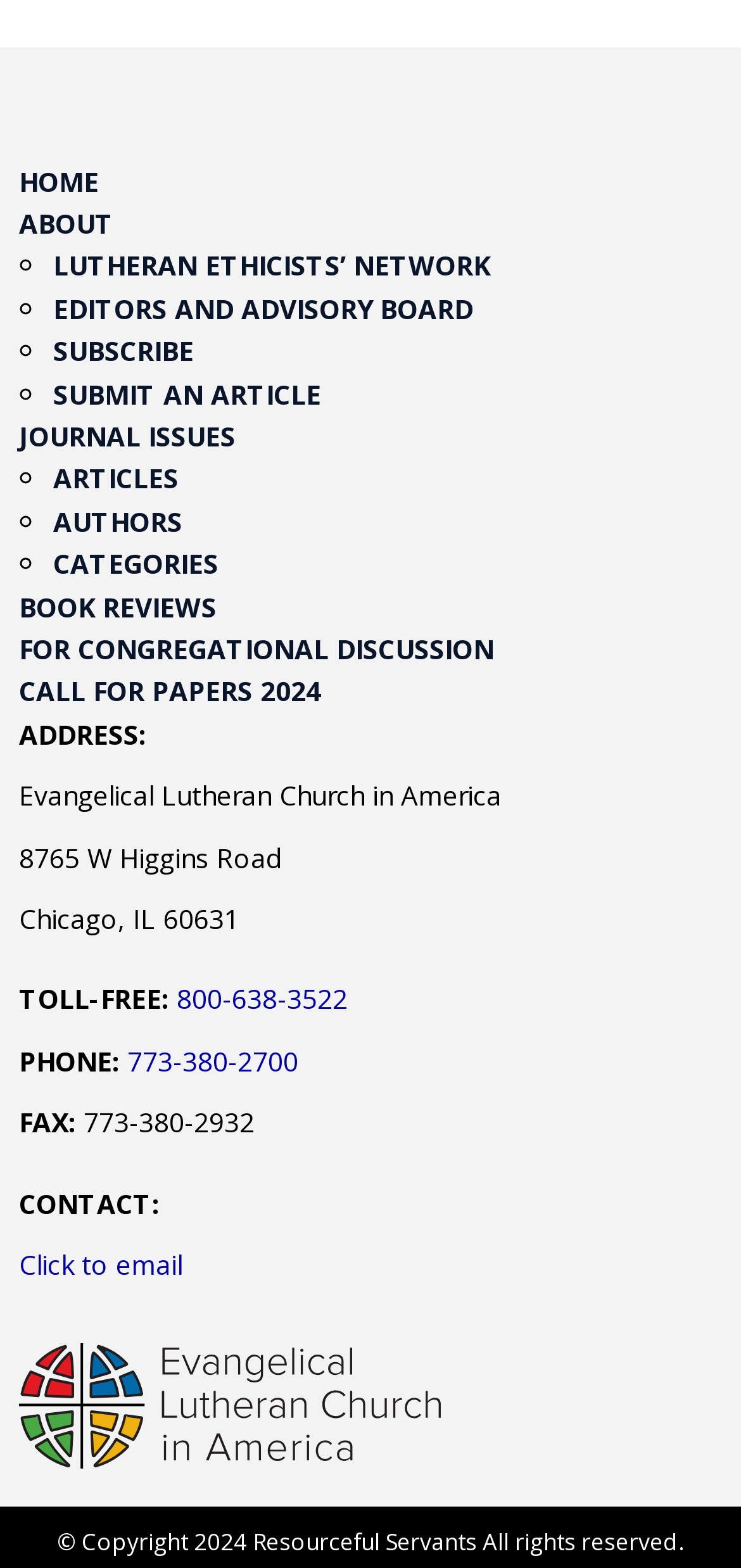Identify the bounding box coordinates of the element to click to follow this instruction: 'View LUTHERAN ETHICISTS’ NETWORK'. Ensure the coordinates are four float values between 0 and 1, provided as [left, top, right, bottom].

[0.072, 0.158, 0.662, 0.181]